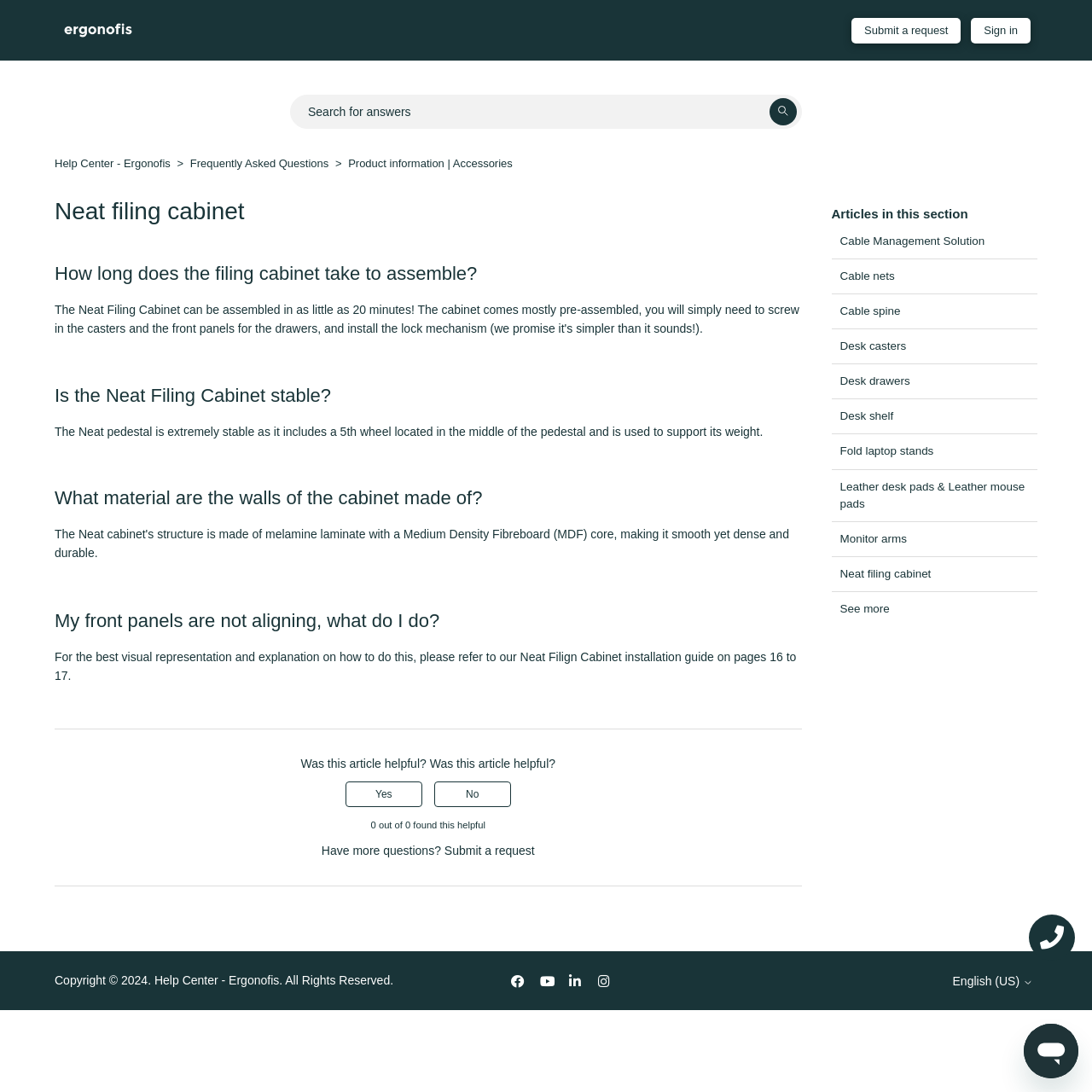Generate a thorough caption detailing the webpage content.

The webpage is about the Neat Filing Cabinet's Help Center, specifically focusing on frequently asked questions. At the top left, there is a link to the Help Center home page, accompanied by an image. On the top right, there are links to submit a request and a sign-in button. 

Below the top section, there is a main content area that takes up most of the page. On the left side, there is a search bar and a list of links to different sections, including Help Center, Frequently Asked Questions, and Product information | Accessories. 

On the right side of the main content area, there is a region titled "Articles in this section" that lists several links to different articles, including Cable Management Solution, Cable nets, and Neat filing cabinet. 

Below the list of articles, there is a specific article about the Neat filing cabinet, which has several headings and paragraphs of text. The headings include "How long does the filing cabinet take to assemble?", "Is the Neat Filing Cabinet stable?", and "What material are the walls of the cabinet made of?". The paragraphs provide answers to these questions, with some including links to additional resources, such as an installation guide. 

At the bottom of the page, there is a footer section that asks if the article was helpful and provides buttons to respond. There is also a link to submit a request and some copyright information. On the bottom right, there are social media links and a button to select the language, which is currently set to English (US).